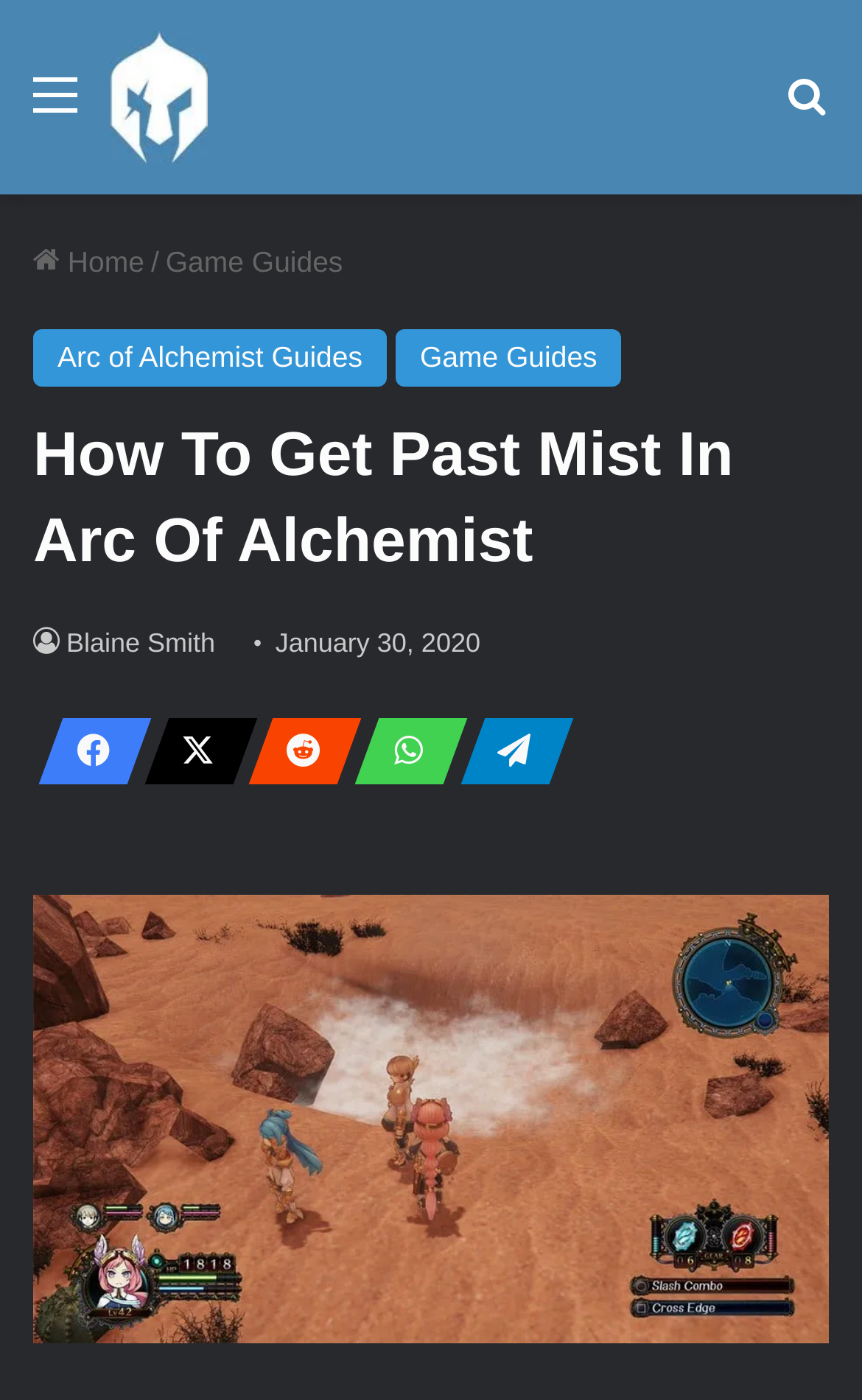What is the name of the website?
Answer the question with a single word or phrase, referring to the image.

GamersHeroes